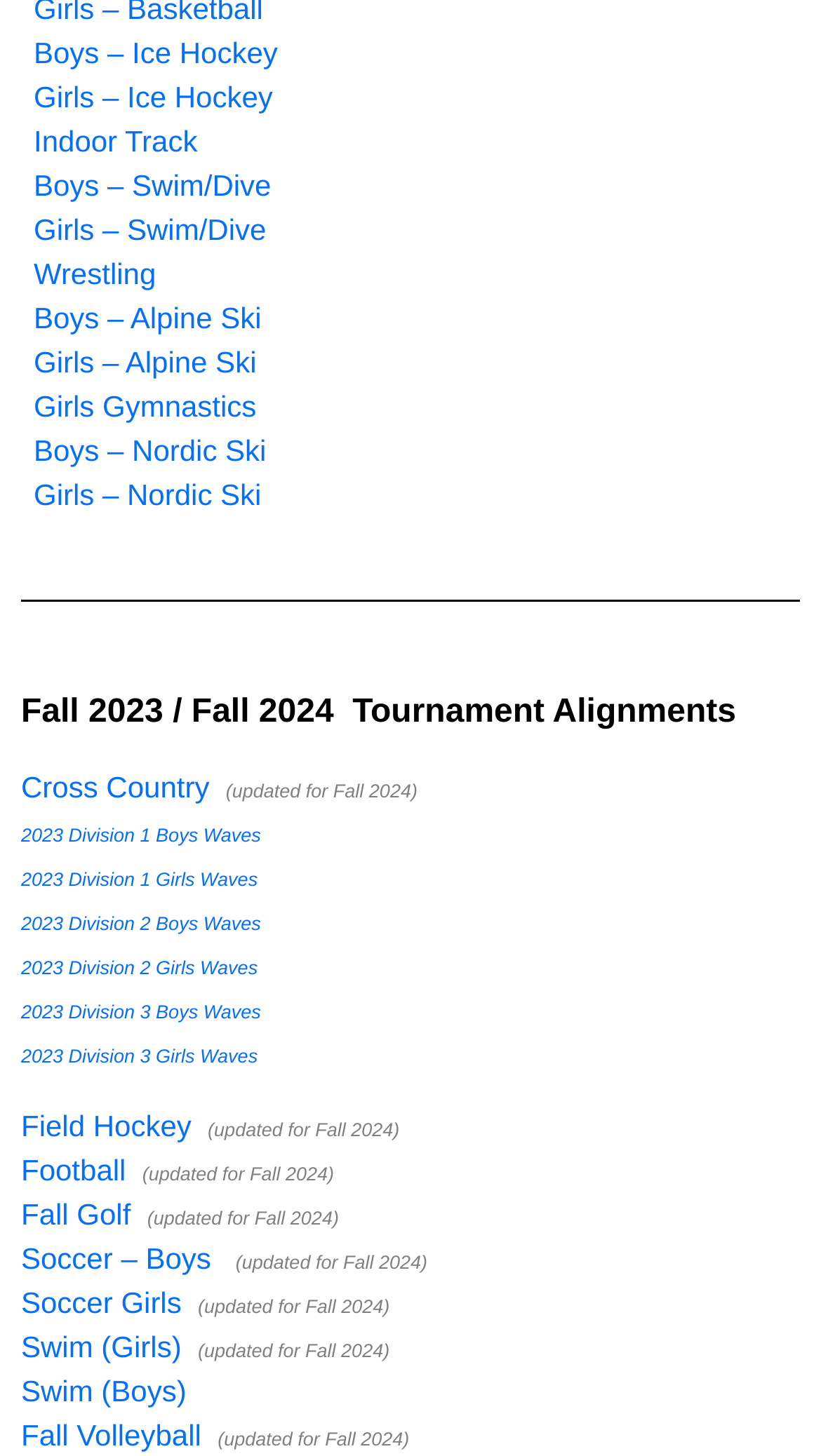What is the season of the tournaments mentioned on this webpage?
Please give a detailed answer to the question using the information shown in the image.

I noticed that the heading 'Fall 2023 / Fall 2024 Tournament Alignments' is present on the webpage, and many links have 'Fall' in their text. This suggests that the tournaments mentioned are for the Fall season.